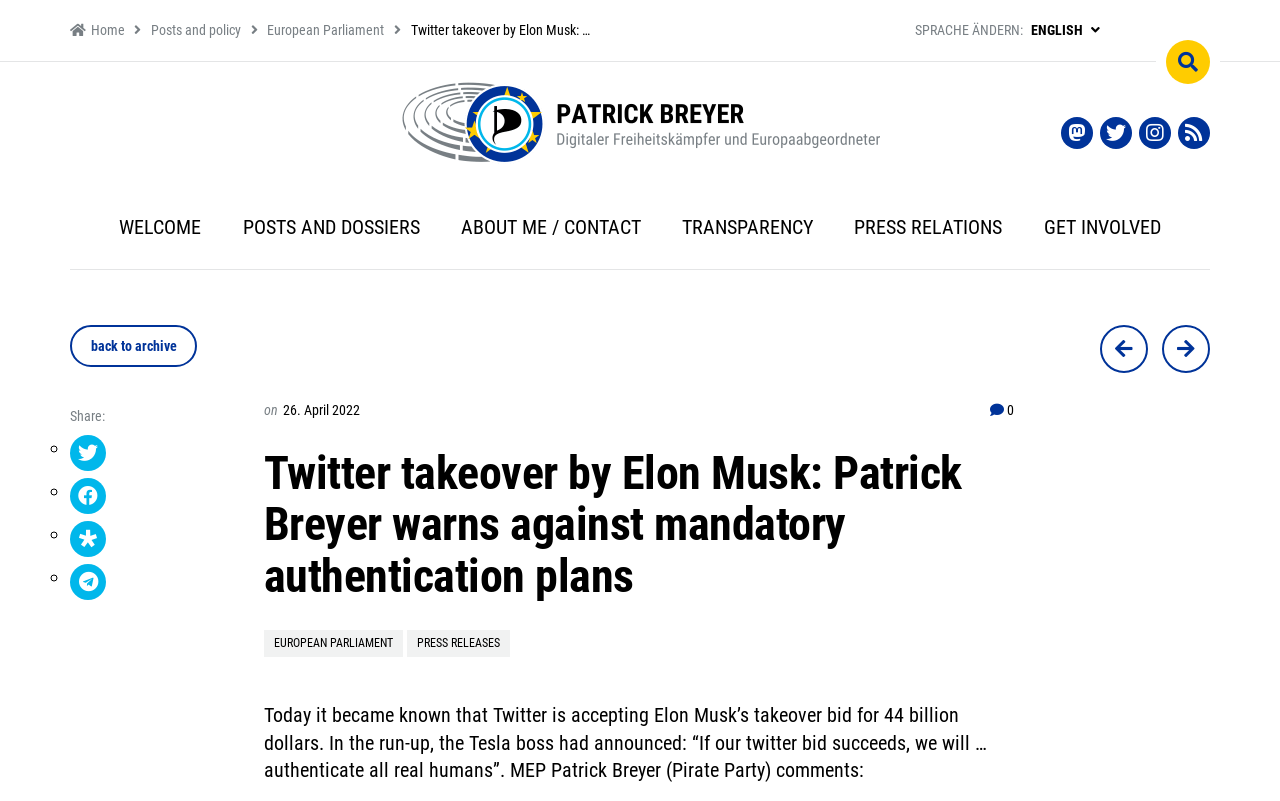Find the bounding box coordinates for the HTML element described in this sentence: "value="Sign up"". Provide the coordinates as four float numbers between 0 and 1, in the format [left, top, right, bottom].

None